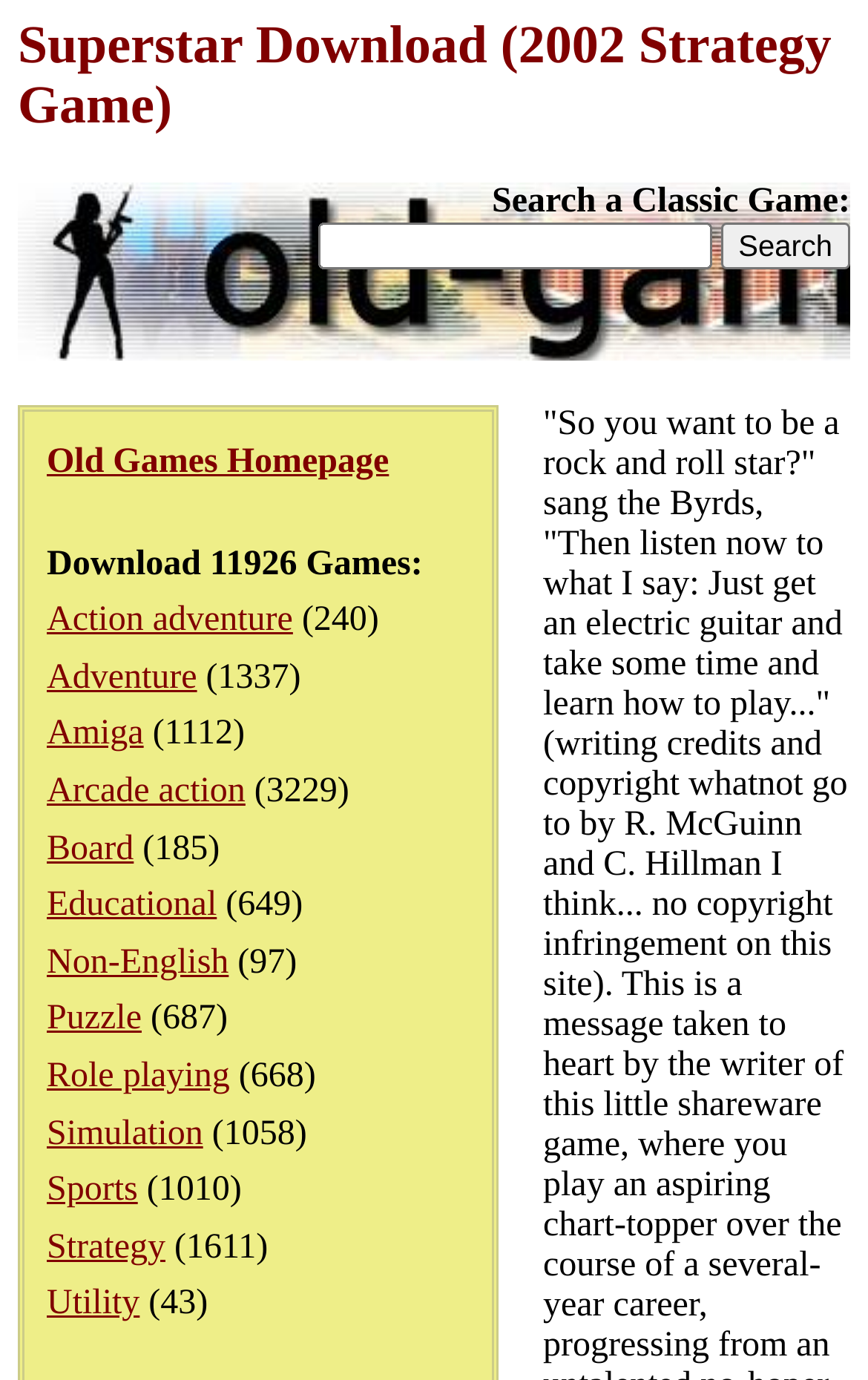Locate the bounding box coordinates of the area to click to fulfill this instruction: "Click on Old Games Homepage". The bounding box should be presented as four float numbers between 0 and 1, in the order [left, top, right, bottom].

[0.054, 0.321, 0.448, 0.348]